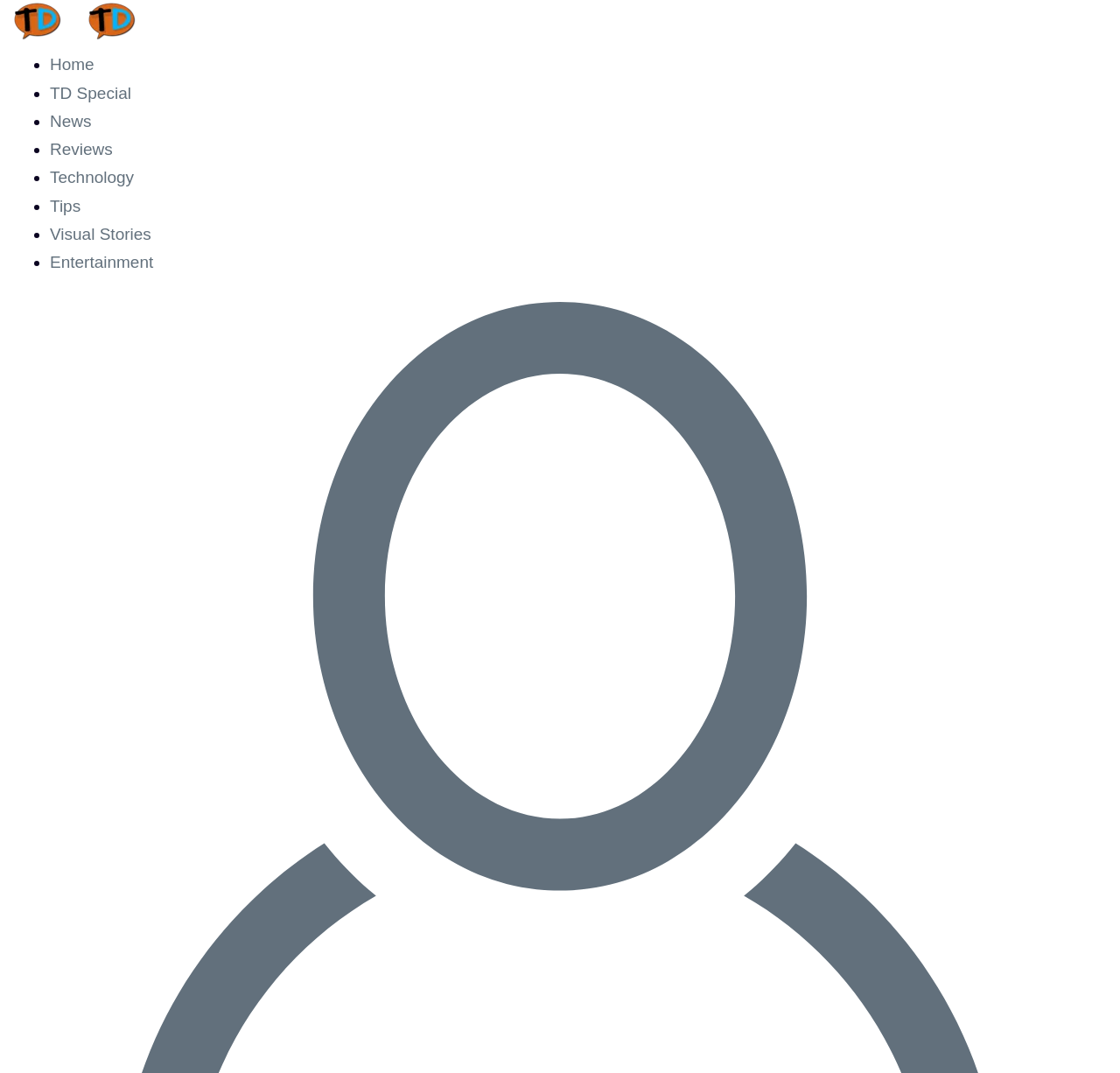Is the 'Entertainment' link below the 'Visual Stories' link?
Provide an in-depth and detailed answer to the question.

I compared the y-coordinates of the 'Entertainment' link and the 'Visual Stories' link and found that the y-coordinate of the 'Entertainment' link (0.236) is greater than the y-coordinate of the 'Visual Stories' link (0.21), which means the 'Entertainment' link is below the 'Visual Stories' link.